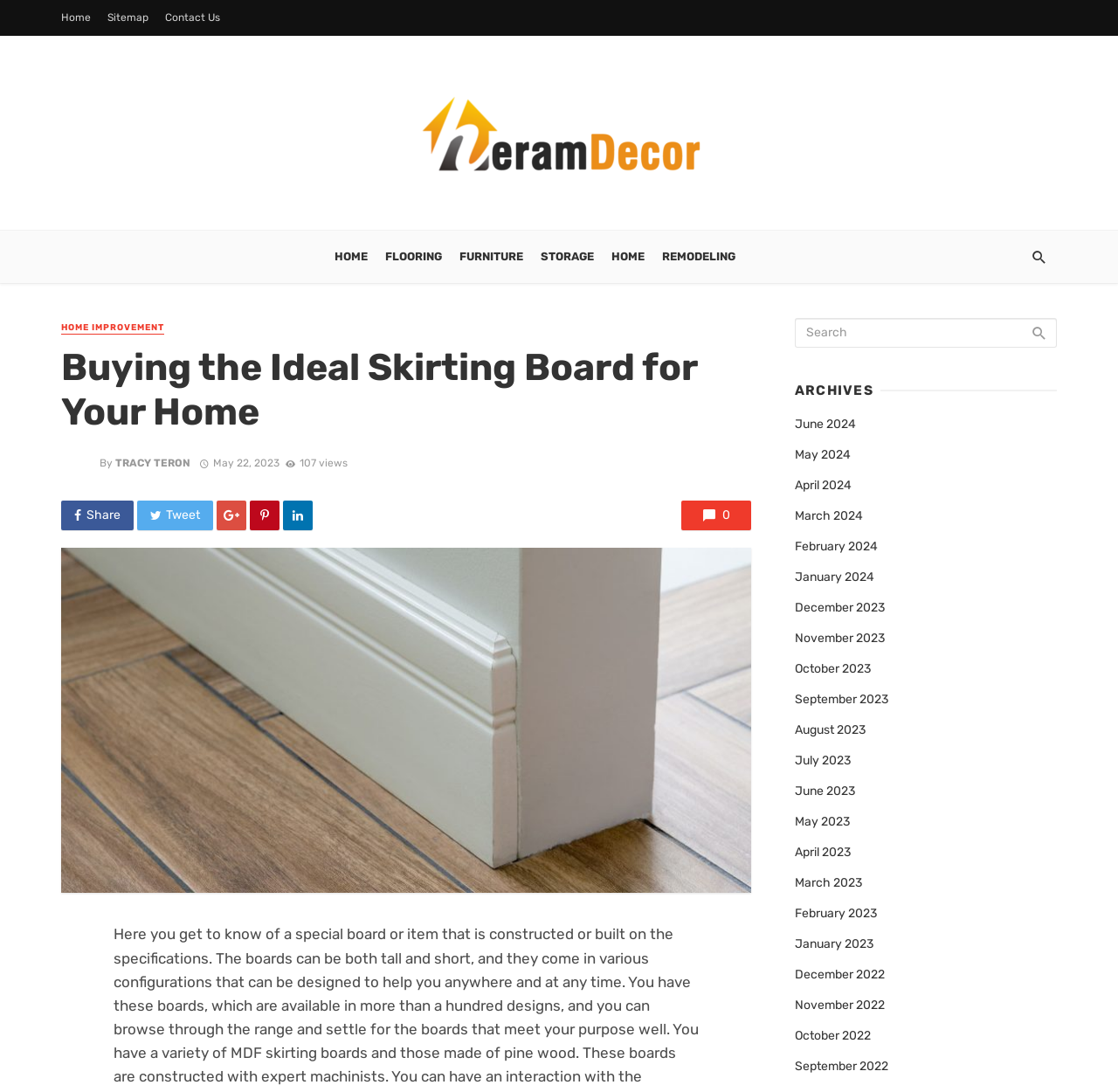Specify the bounding box coordinates (top-left x, top-left y, bottom-right x, bottom-right y) of the UI element in the screenshot that matches this description: title="Share on Pinterest"

[0.224, 0.459, 0.25, 0.486]